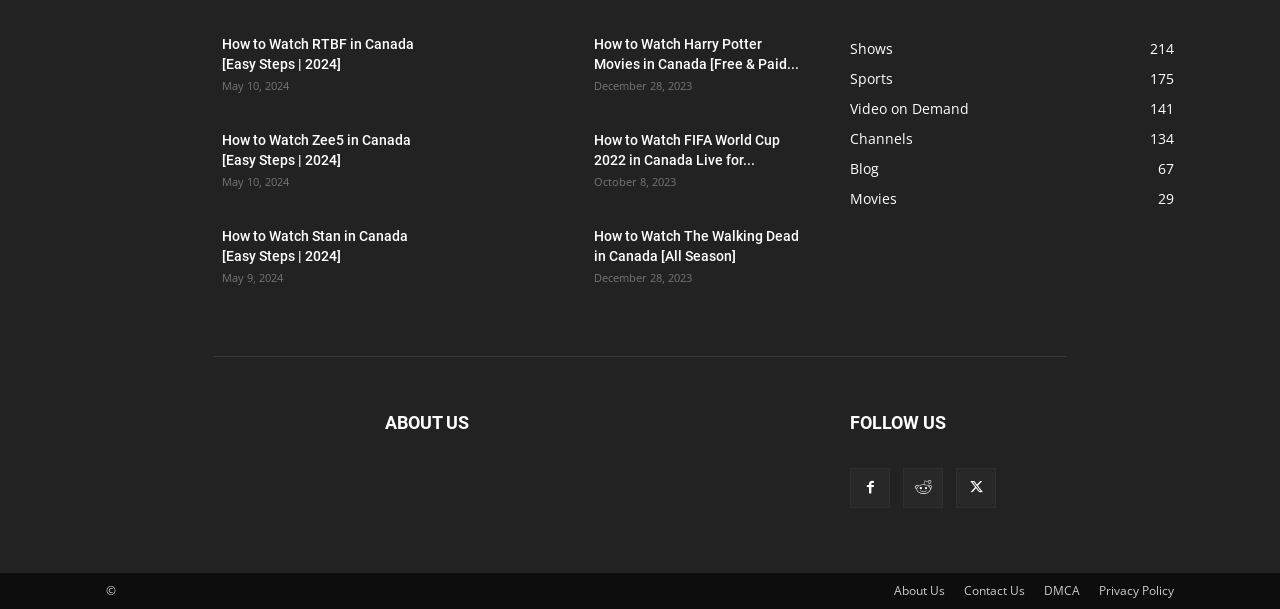What is the category with the most number of items?
Refer to the image and offer an in-depth and detailed answer to the question.

I found the links 'Shows 214', 'Sports 175', 'Video on Demand 141', 'Channels 134', 'Blog 67', and 'Movies 29', and compared their numbers. The category 'Shows' has the most number of items, which is 214.